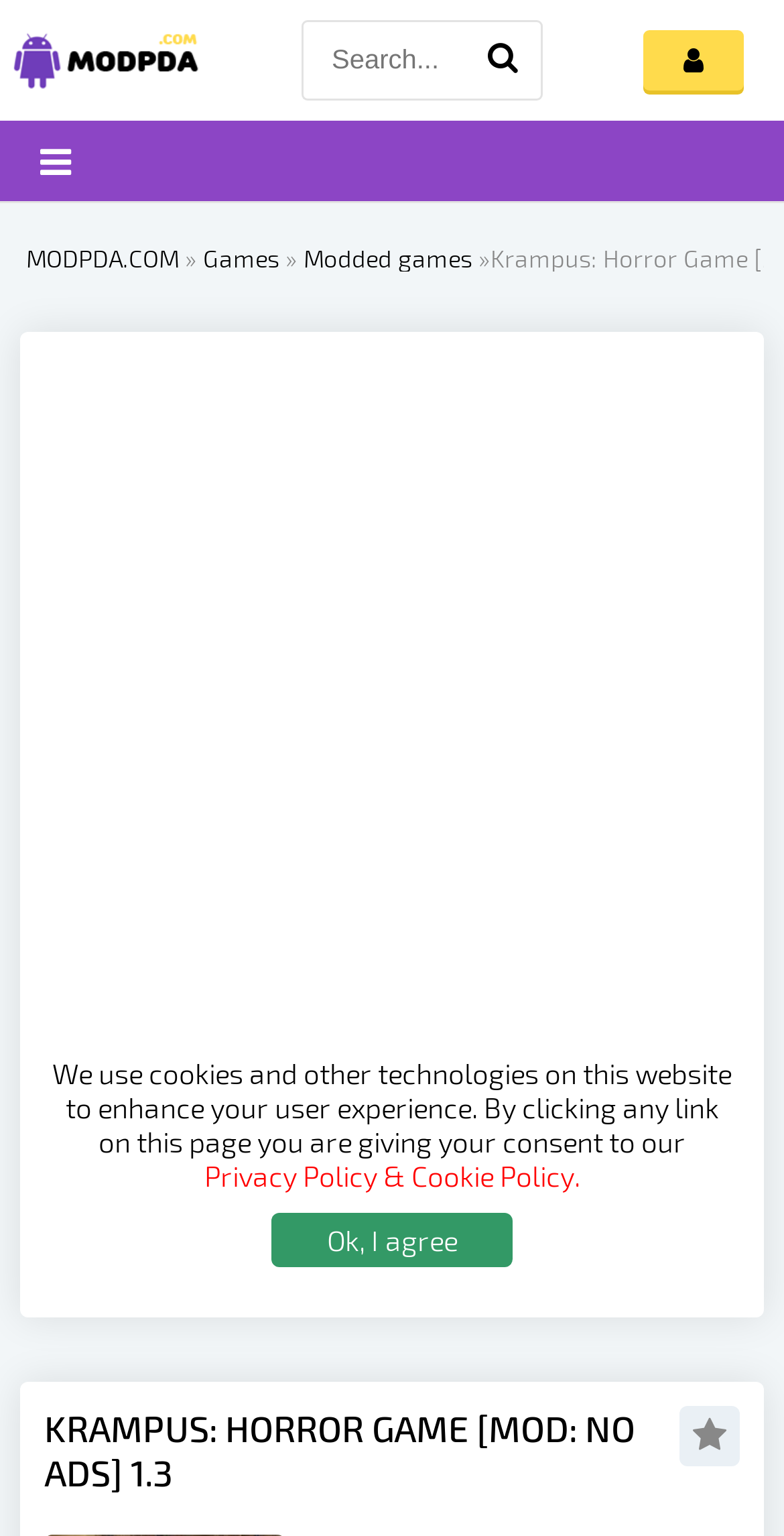Can you find the bounding box coordinates for the element that needs to be clicked to execute this instruction: "Click the Modded games link"? The coordinates should be given as four float numbers between 0 and 1, i.e., [left, top, right, bottom].

[0.387, 0.158, 0.603, 0.177]